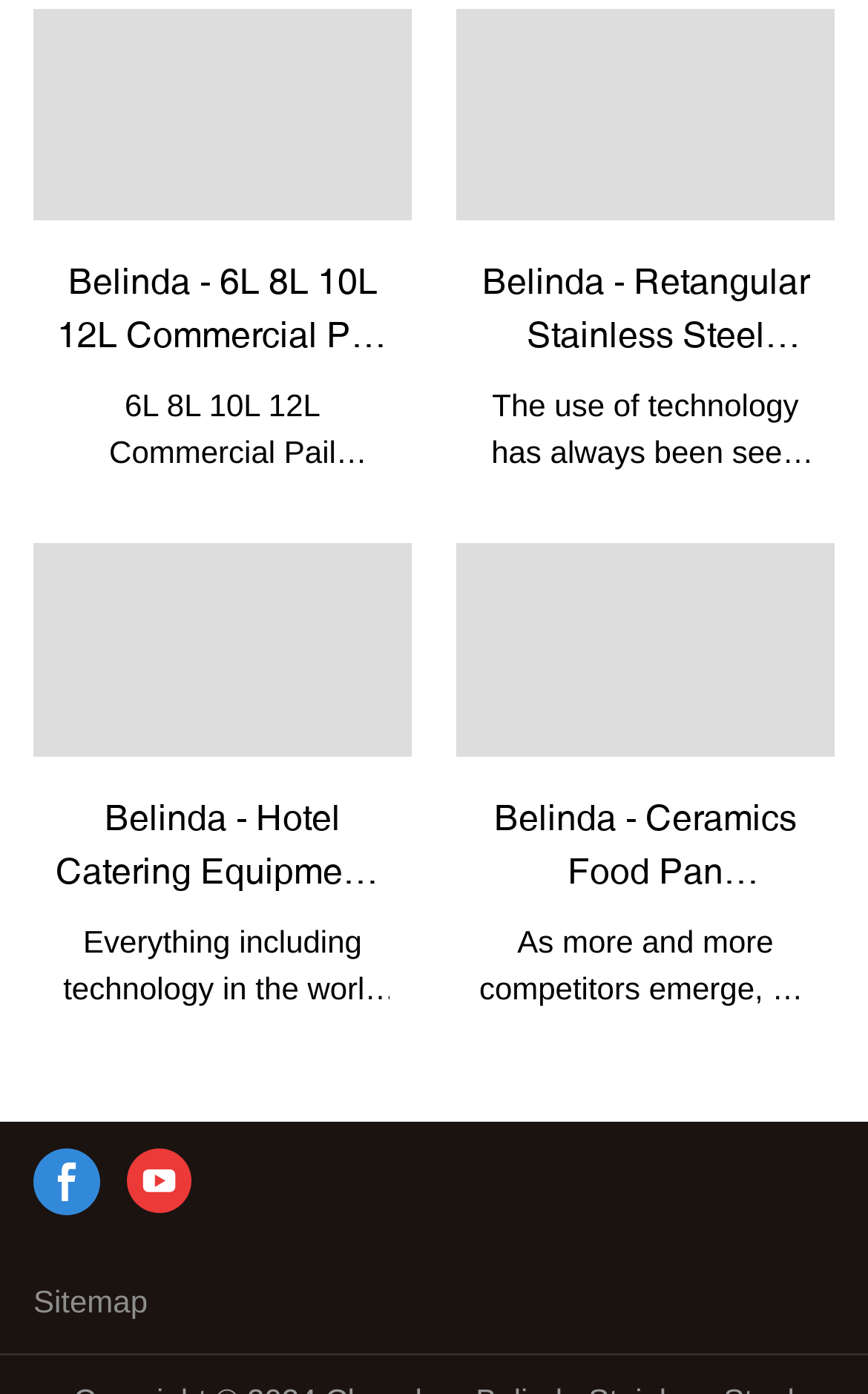Please identify the bounding box coordinates of the clickable area that will fulfill the following instruction: "View Belinda's 6L 8L 10L 12L Commercial Pail Insulation Stainless Steel Milk Tea Barrel with Faucet product". The coordinates should be in the format of four float numbers between 0 and 1, i.e., [left, top, right, bottom].

[0.038, 0.006, 0.474, 0.159]